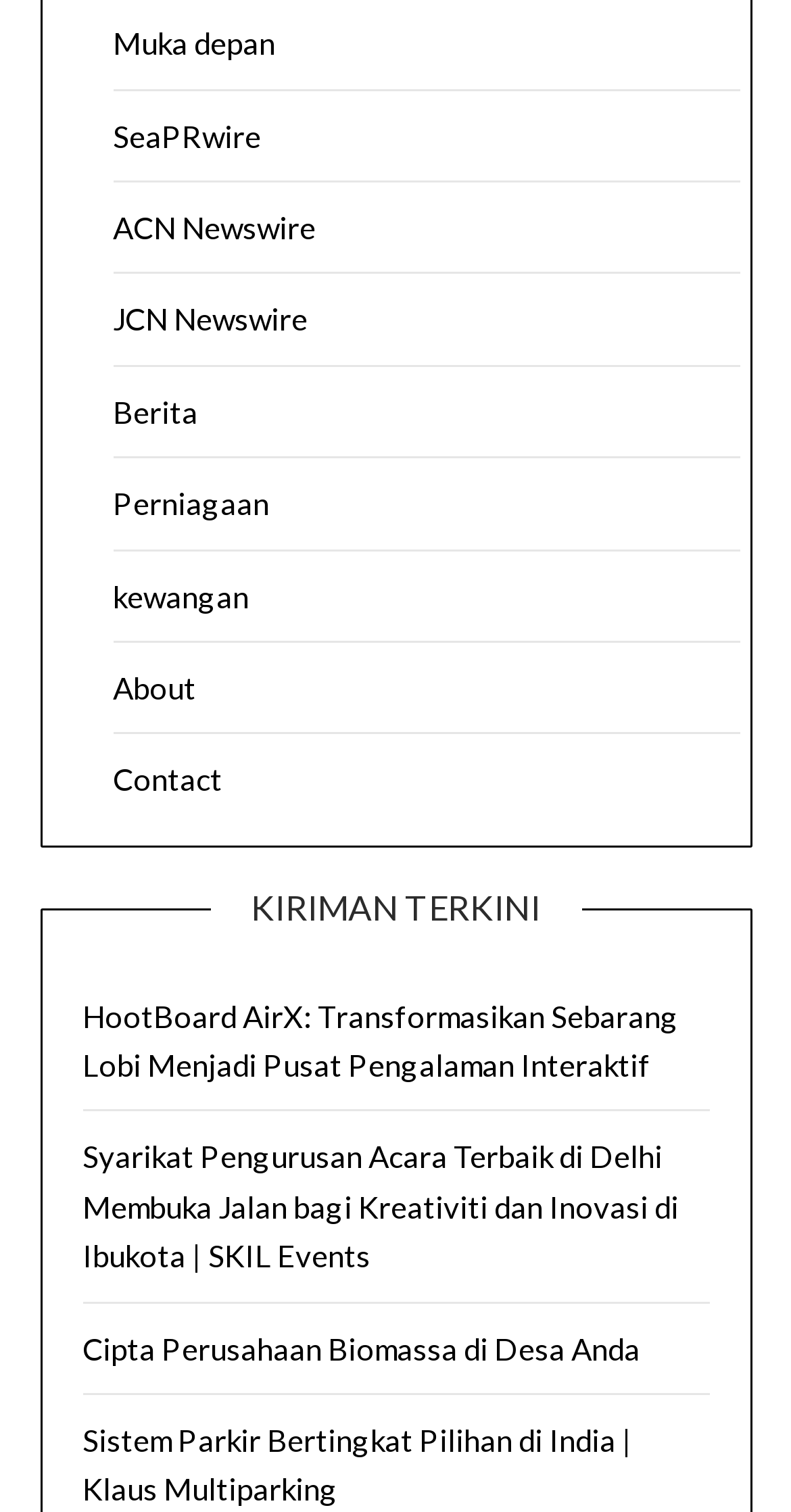Highlight the bounding box coordinates of the region I should click on to meet the following instruction: "visit HootBoard AirX page".

[0.104, 0.659, 0.858, 0.716]